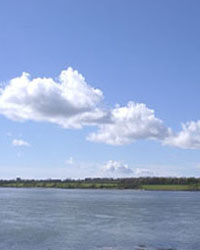Give a one-word or one-phrase response to the question: 
Where was the photo taken from?

Llanfairisgaer Church